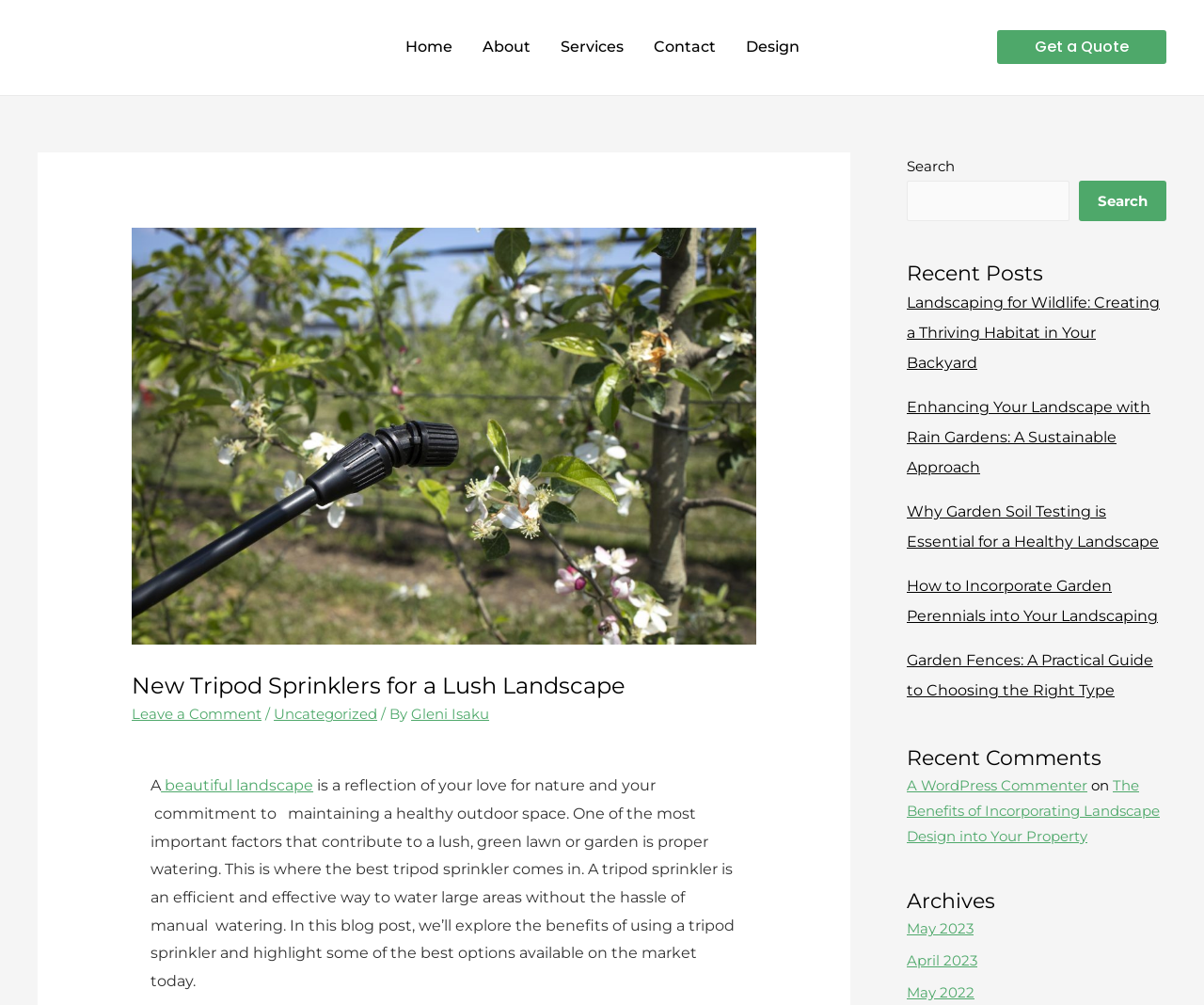Please identify the bounding box coordinates of the clickable element to fulfill the following instruction: "Search for something". The coordinates should be four float numbers between 0 and 1, i.e., [left, top, right, bottom].

[0.753, 0.18, 0.888, 0.22]